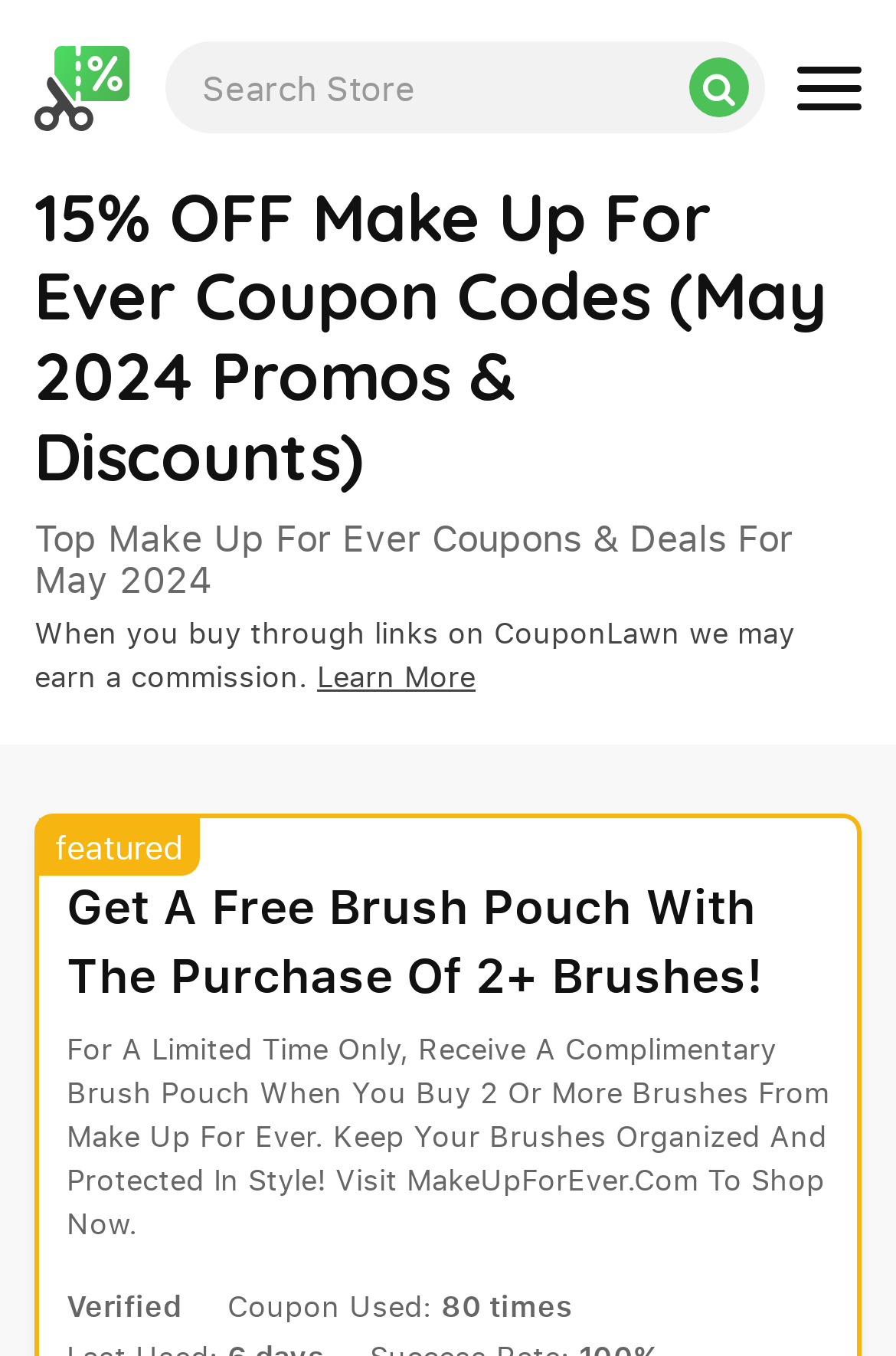Based on what you see in the screenshot, provide a thorough answer to this question: What is the purpose of the search box?

The search box is labeled as 'Search Store' which suggests that users can search for specific products or coupons within the Make Up For Ever store.